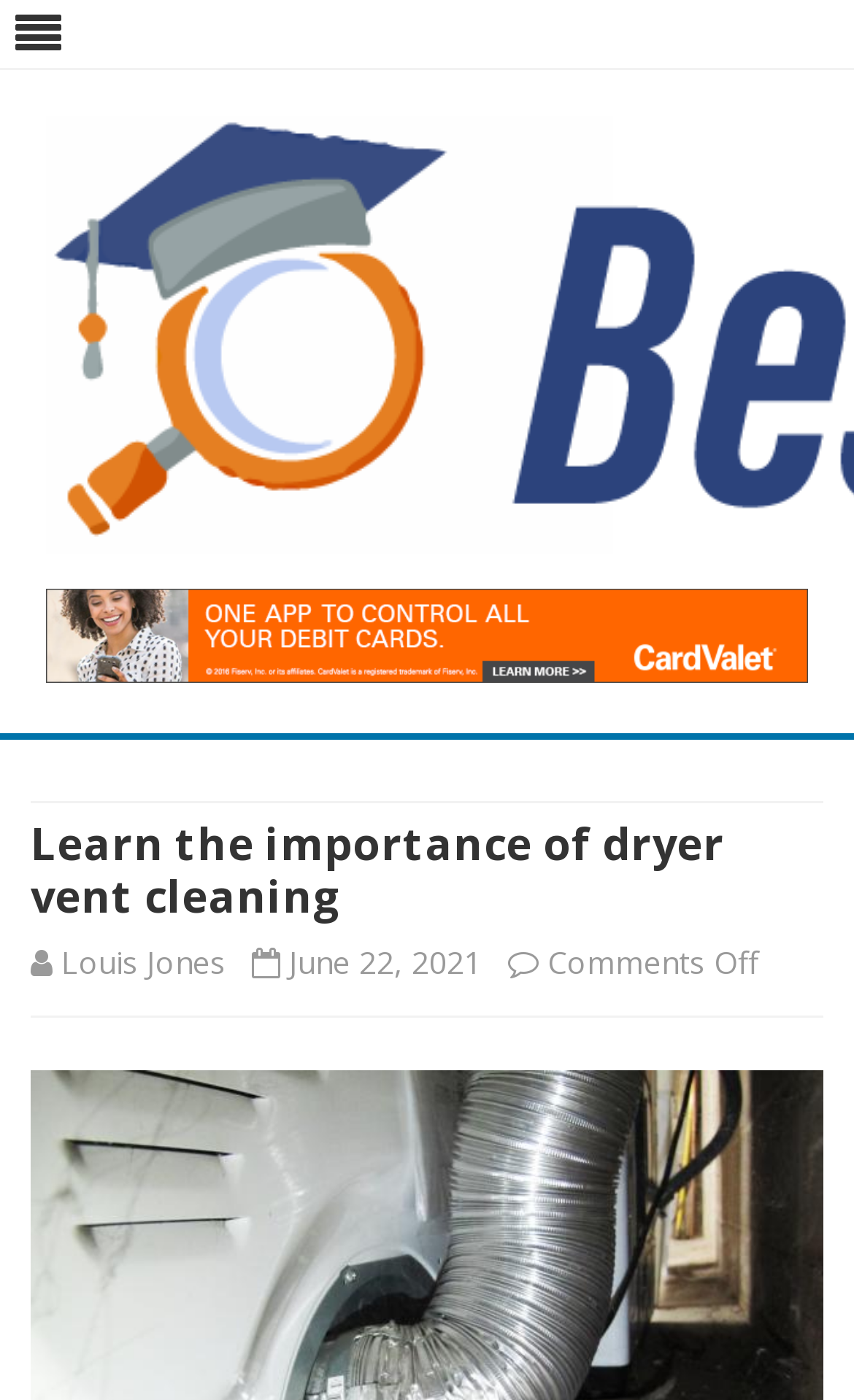What is the category of the article?
Use the screenshot to answer the question with a single word or phrase.

Education and News